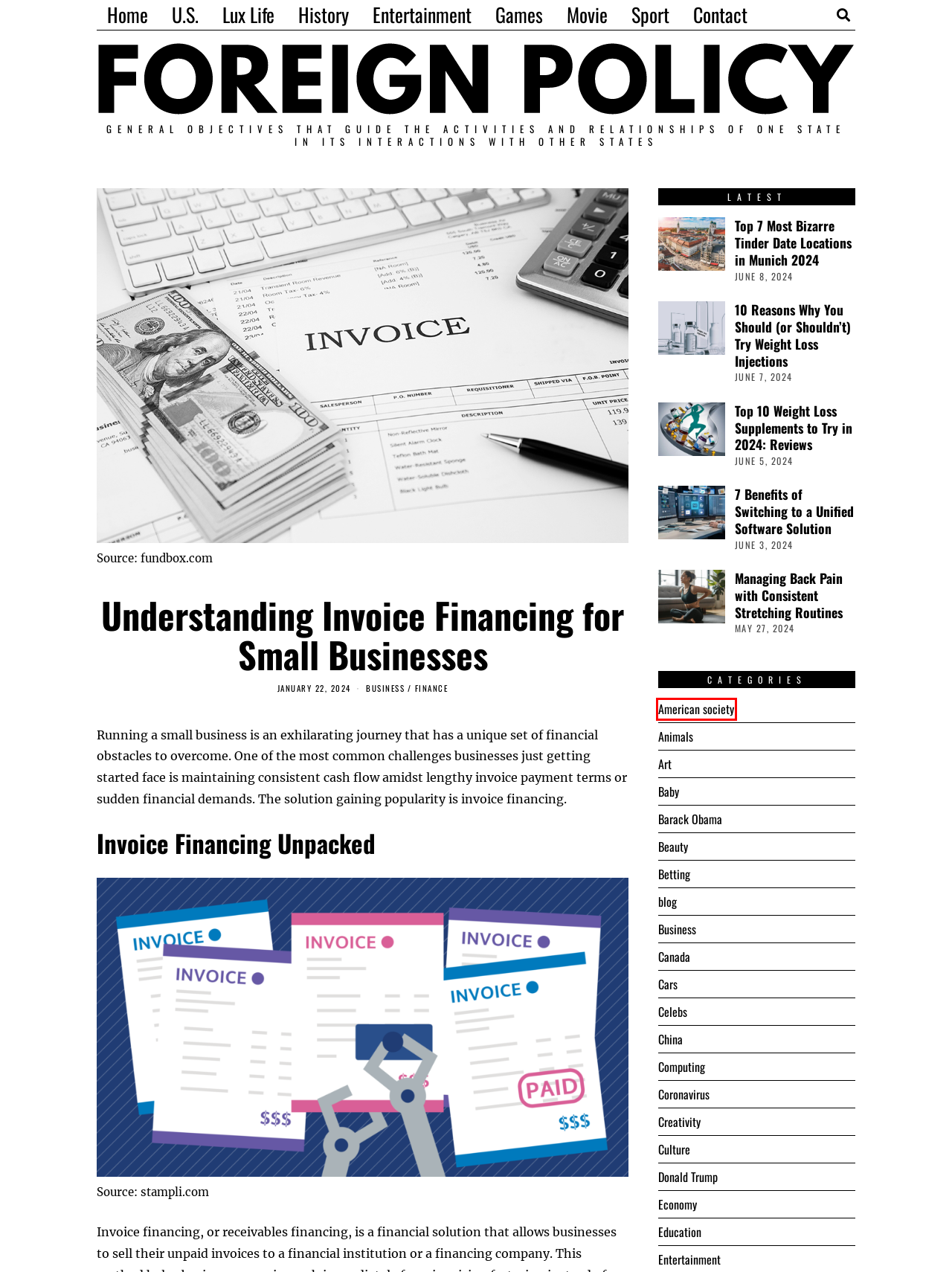Take a look at the provided webpage screenshot featuring a red bounding box around an element. Select the most appropriate webpage description for the page that loads after clicking on the element inside the red bounding box. Here are the candidates:
A. Education Archives - Foreign Policy
B. Canada Archives - Foreign Policy
C. American society Archives - Foreign Policy
D. Baby Archives - Foreign Policy
E. Coronavirus Archives - Foreign Policy
F. Finance Archives - Foreign Policy
G. Cars Archives - Foreign Policy
H. Entertainment Archives - Foreign Policy

C